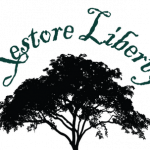Provide your answer in a single word or phrase: 
What is the shape of the text above the tree?

Arc